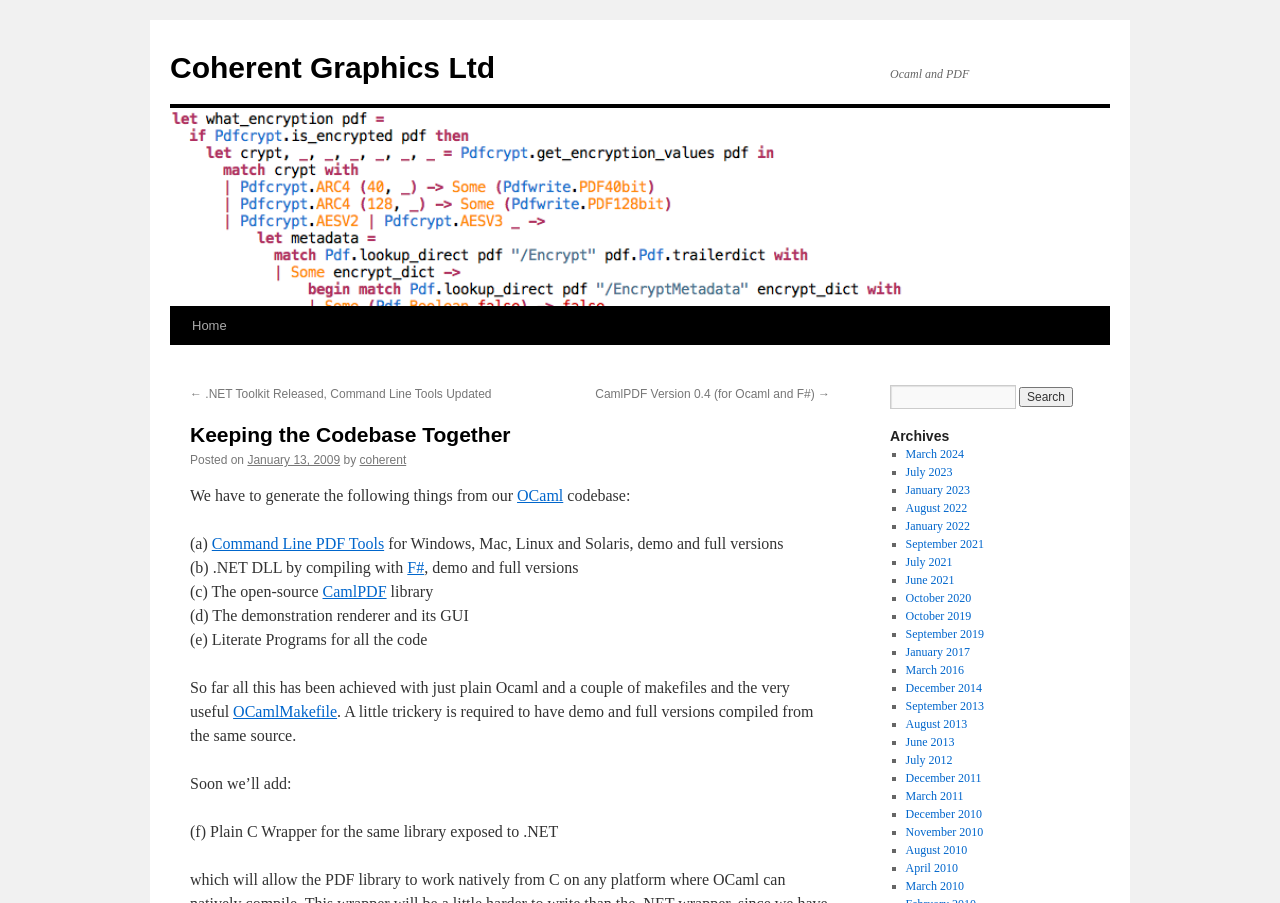Give a one-word or short-phrase answer to the following question: 
What is the company name mentioned on the webpage?

Coherent Graphics Ltd